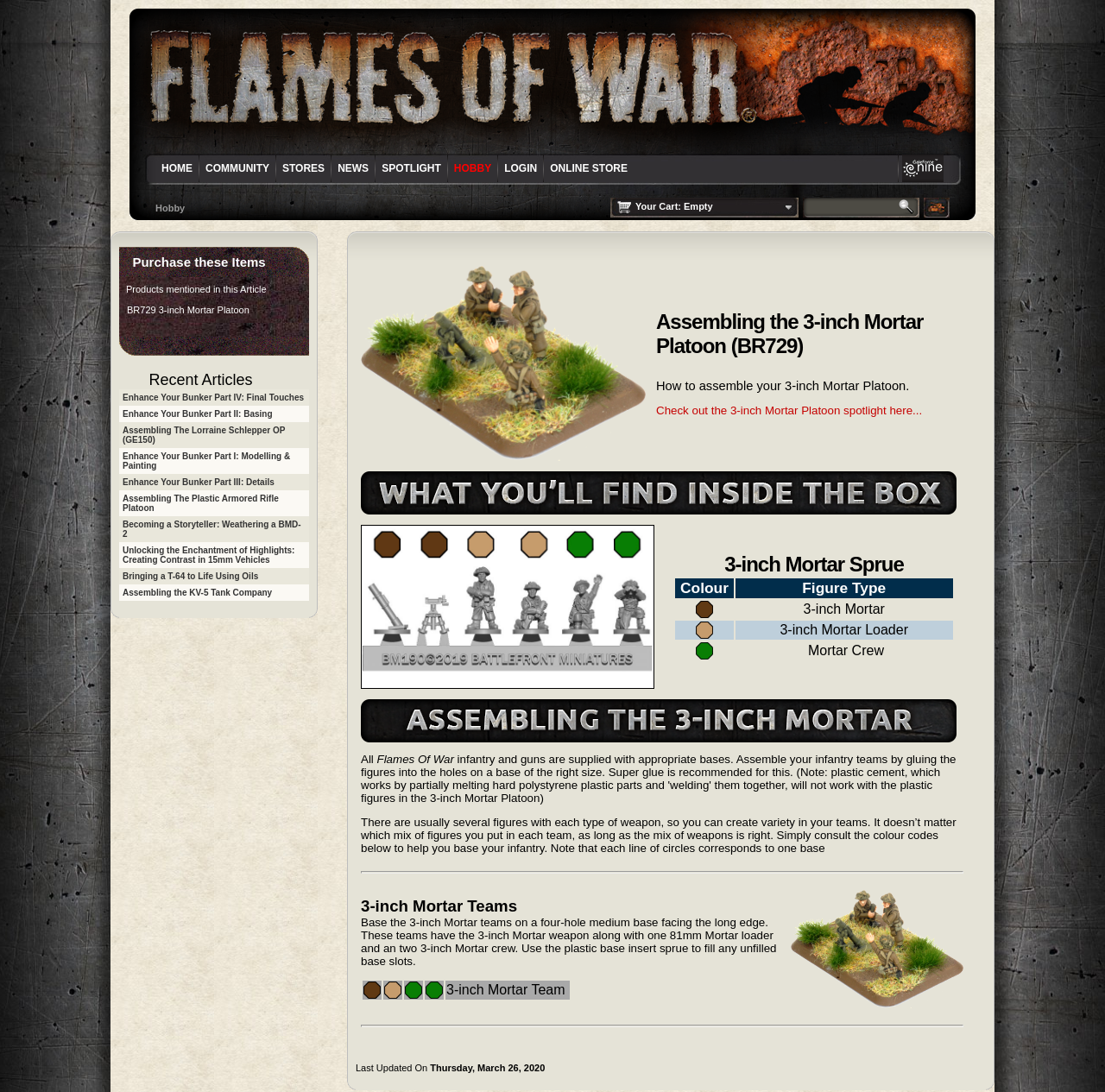What is the name of the product mentioned in the article? Look at the image and give a one-word or short phrase answer.

BR729 3-inch Mortar Platoon